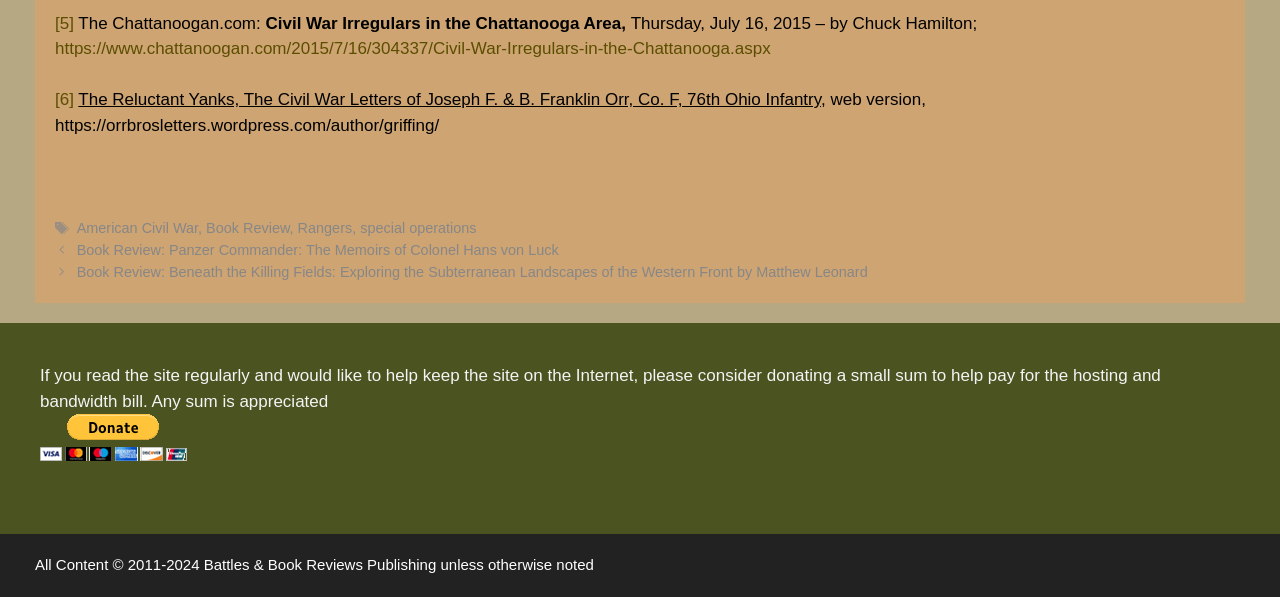Please analyze the image and provide a thorough answer to the question:
Who is the author of the article?

The author of the article can be found in the StaticText element with the text 'Thursday, July 16, 2015 – by Chuck Hamilton;', which is a child element of the Root Element.